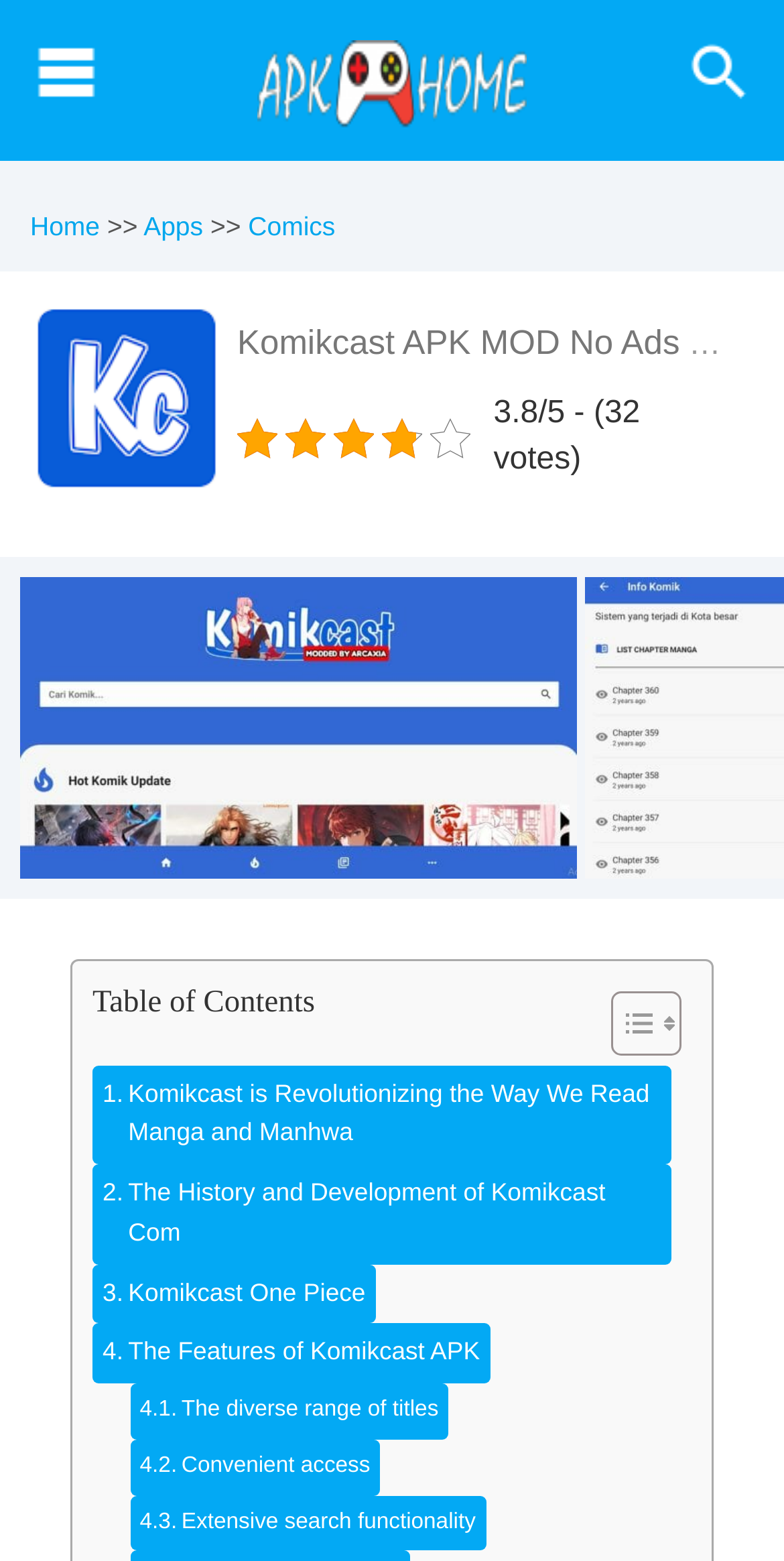Identify the bounding box coordinates of the clickable region necessary to fulfill the following instruction: "View slide 1 of 12". The bounding box coordinates should be four float numbers between 0 and 1, i.e., [left, top, right, bottom].

None